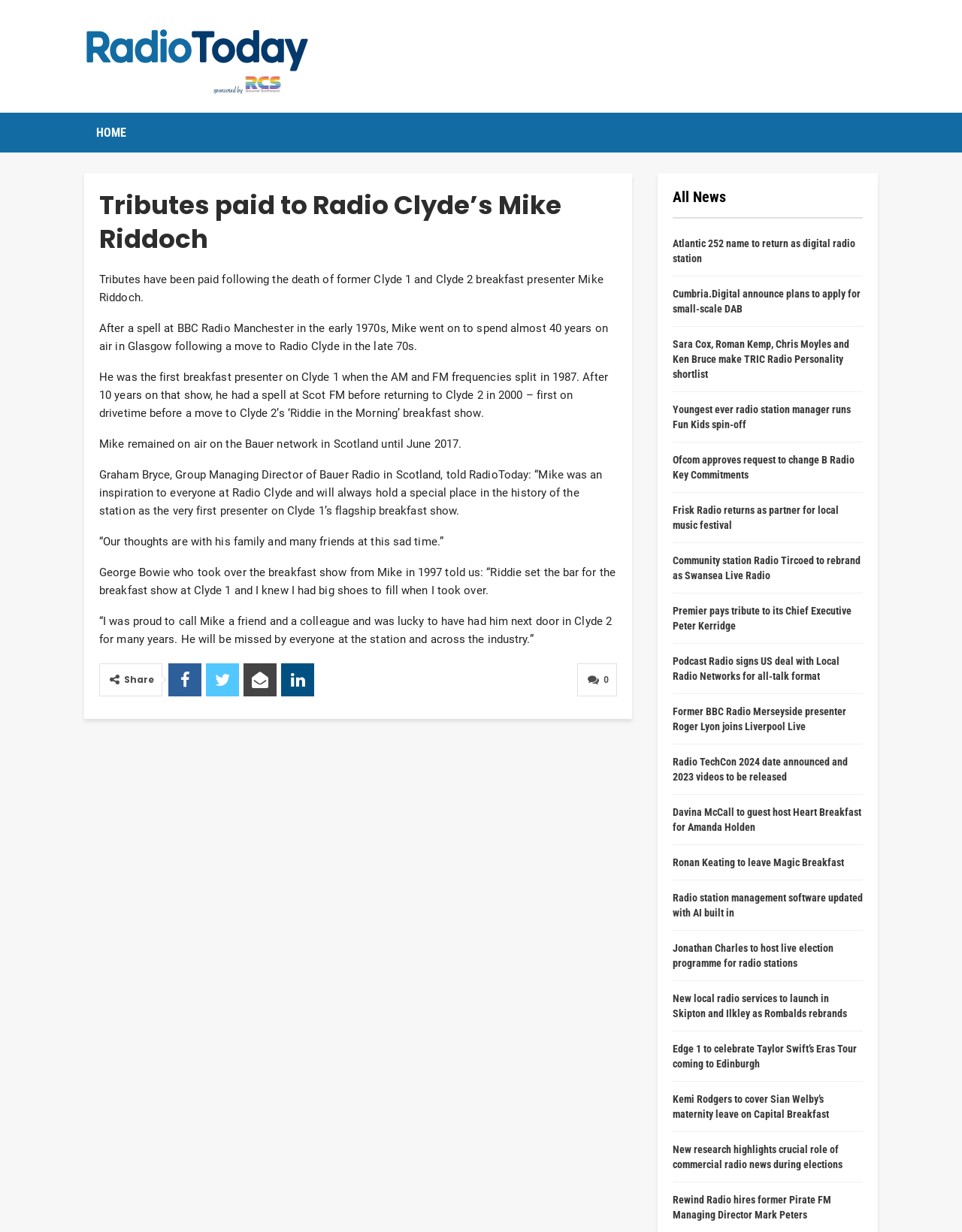Who took over the breakfast show from Mike in 1997?
Look at the screenshot and respond with one word or a short phrase.

George Bowie